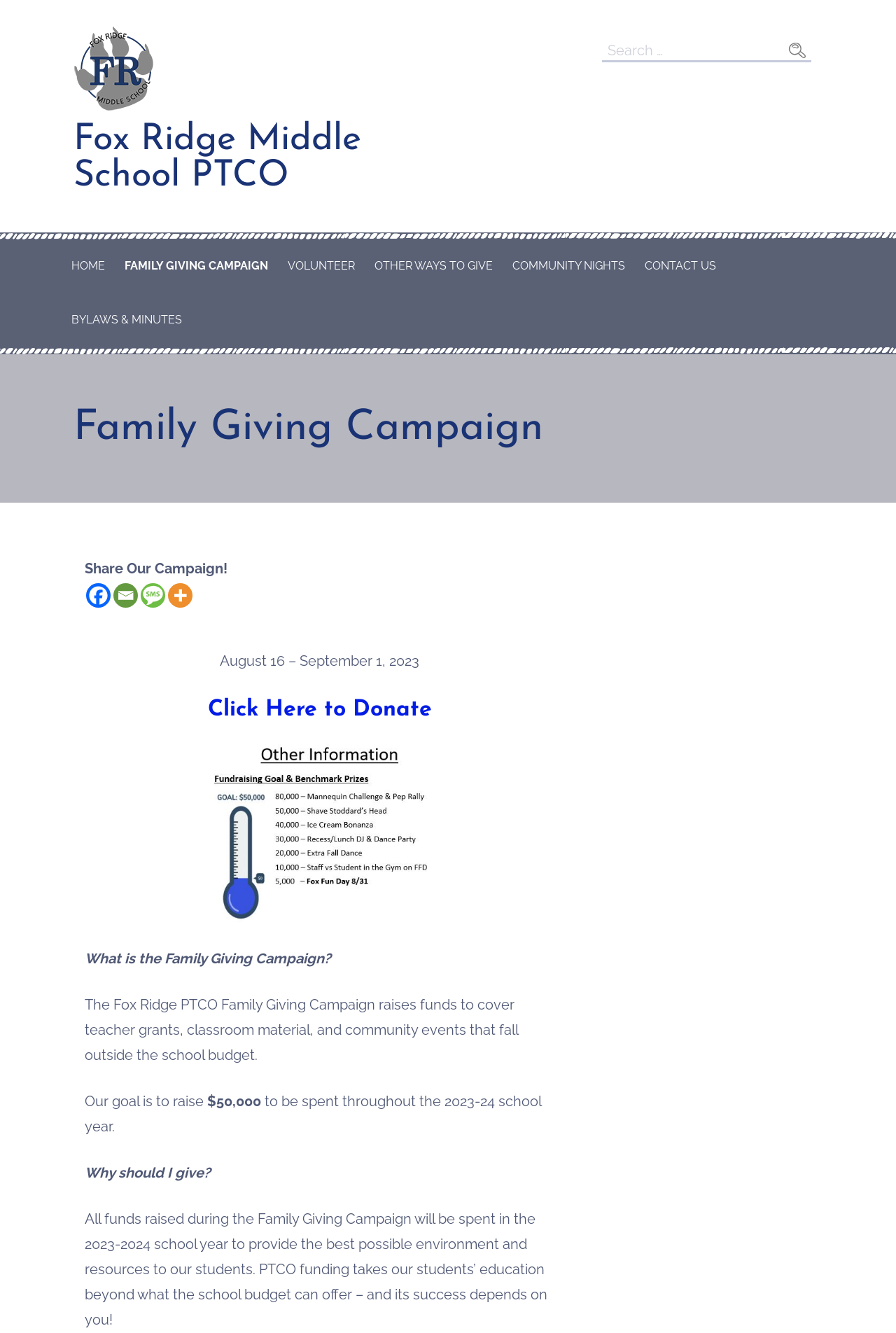Identify the bounding box coordinates for the element that needs to be clicked to fulfill this instruction: "Read the blog post". Provide the coordinates in the format of four float numbers between 0 and 1: [left, top, right, bottom].

None